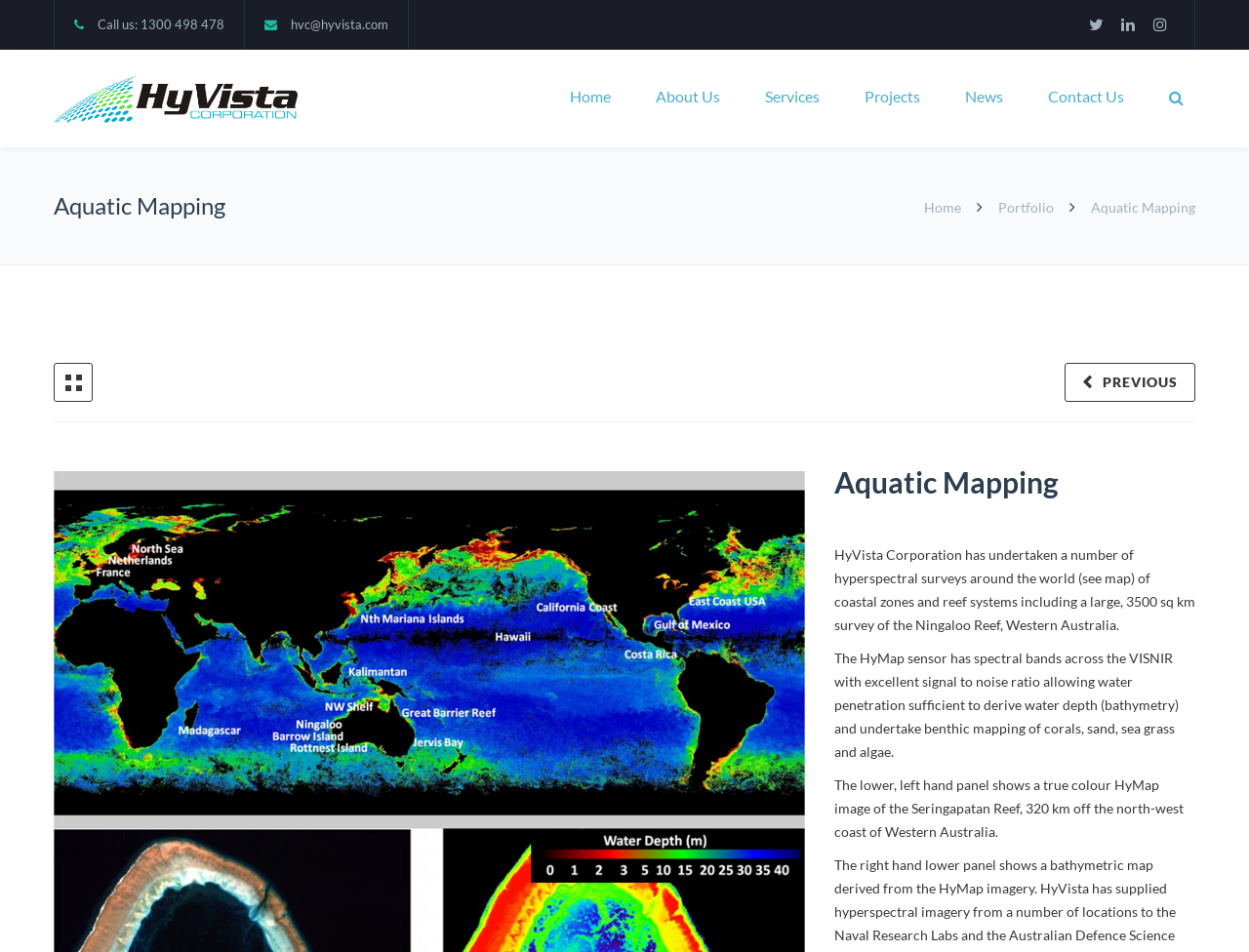What is the topic of the webpage?
Please ensure your answer to the question is detailed and covers all necessary aspects.

I found the topic of the webpage by looking at the heading 'Aquatic Mapping' and also by looking at the content of the webpage, which talks about hyperspectral surveys and aquatic mapping.